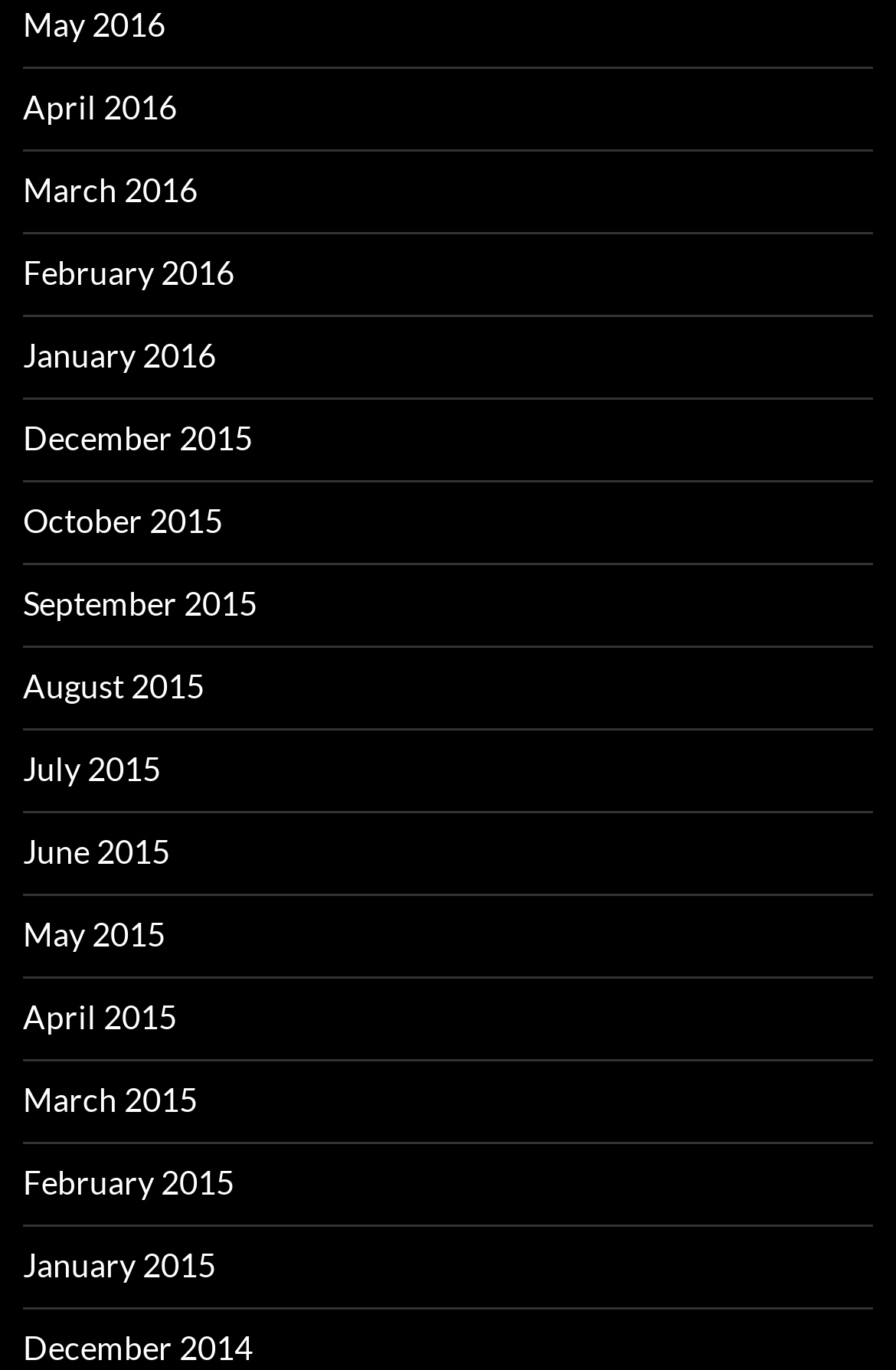Please specify the bounding box coordinates of the element that should be clicked to execute the given instruction: 'go to April 2015 page'. Ensure the coordinates are four float numbers between 0 and 1, expressed as [left, top, right, bottom].

[0.026, 0.728, 0.197, 0.757]